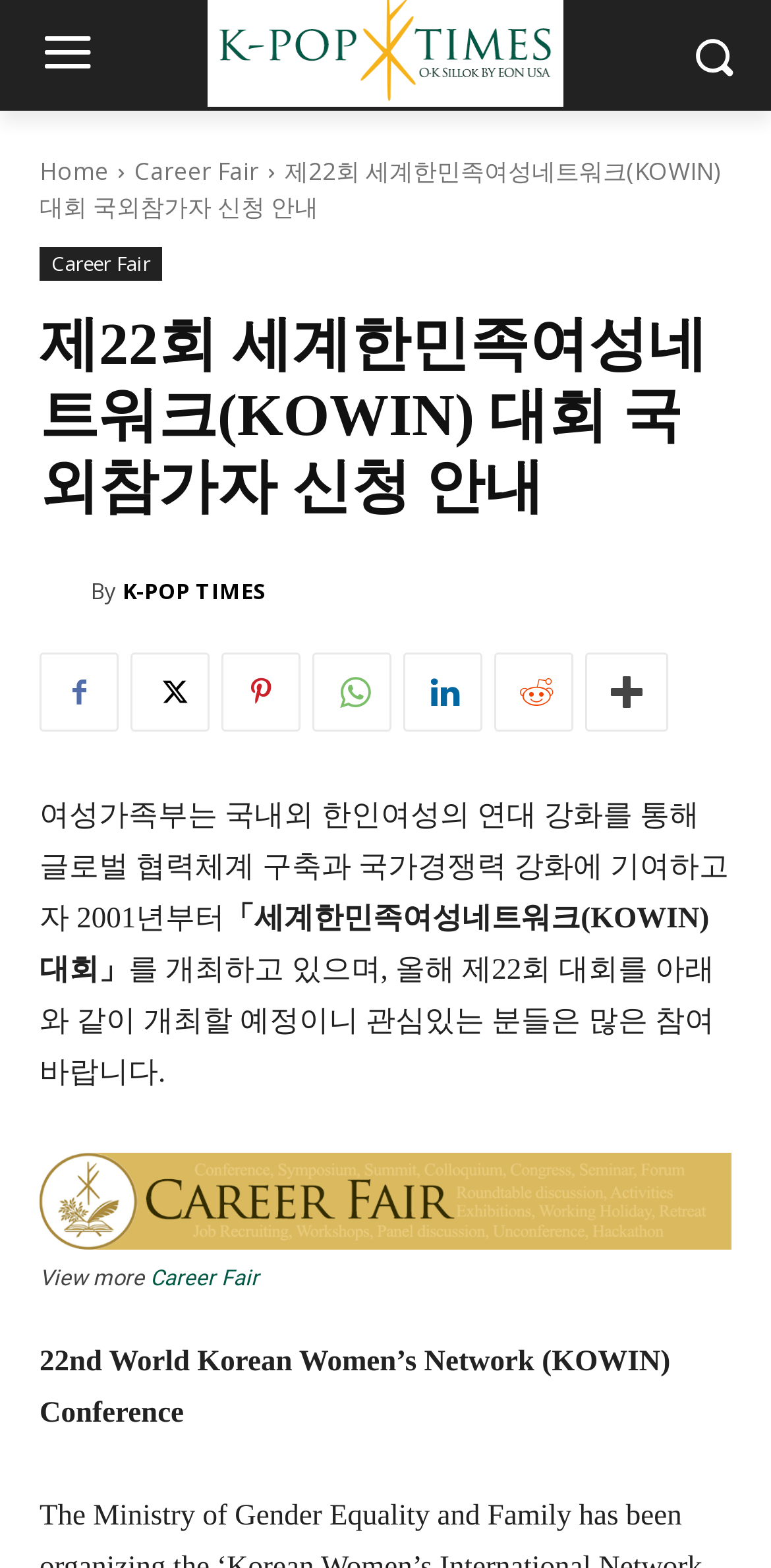Indicate the bounding box coordinates of the clickable region to achieve the following instruction: "Go to the K-POP TIMES website."

[0.051, 0.364, 0.118, 0.39]